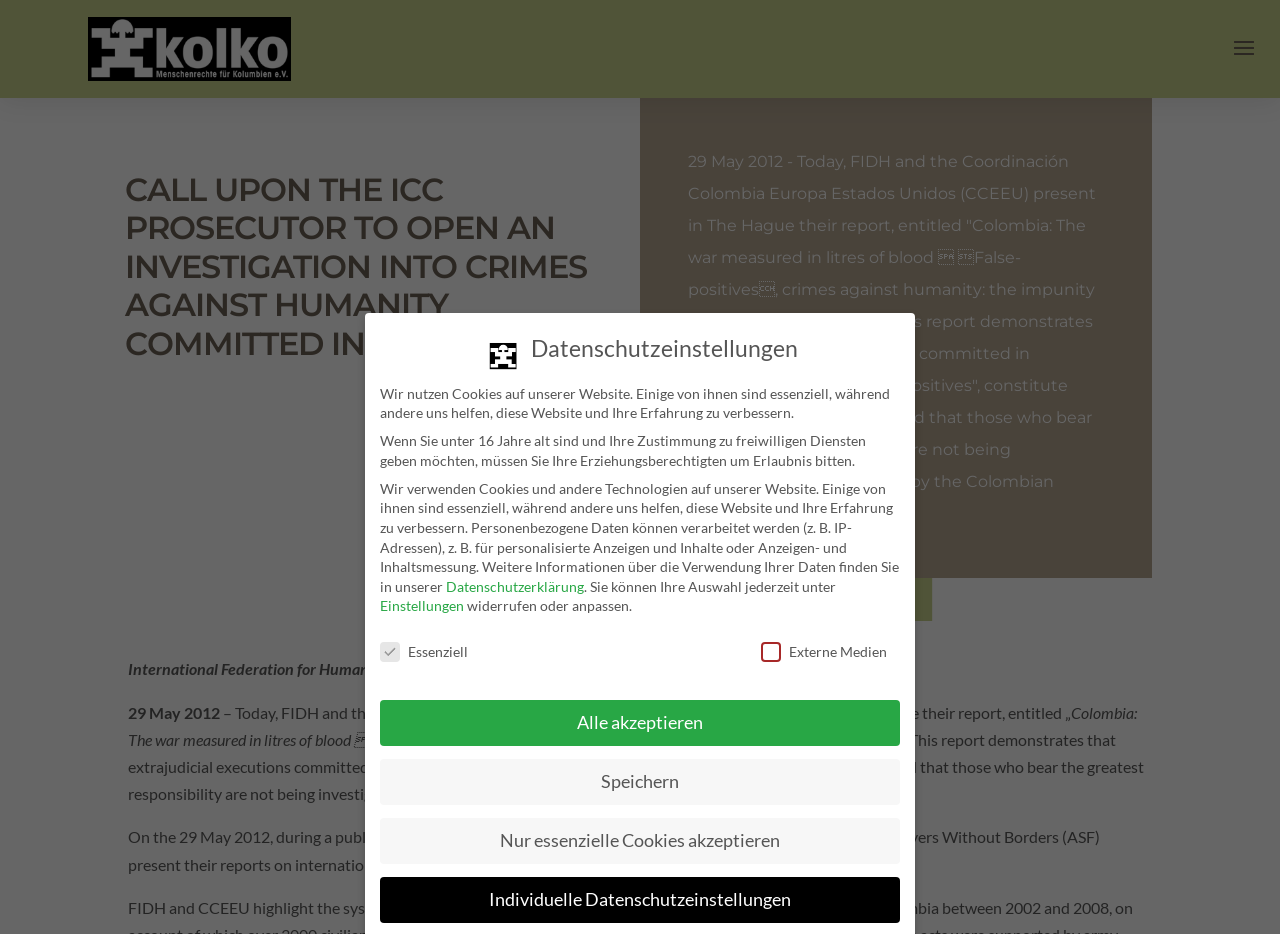Where was the public event organized?
Please provide an in-depth and detailed response to the question.

The question can be answered by looking at the text 'On the 29 May 2012, during a public event organised in The Hague...' which indicates that the public event was organized in The Hague.